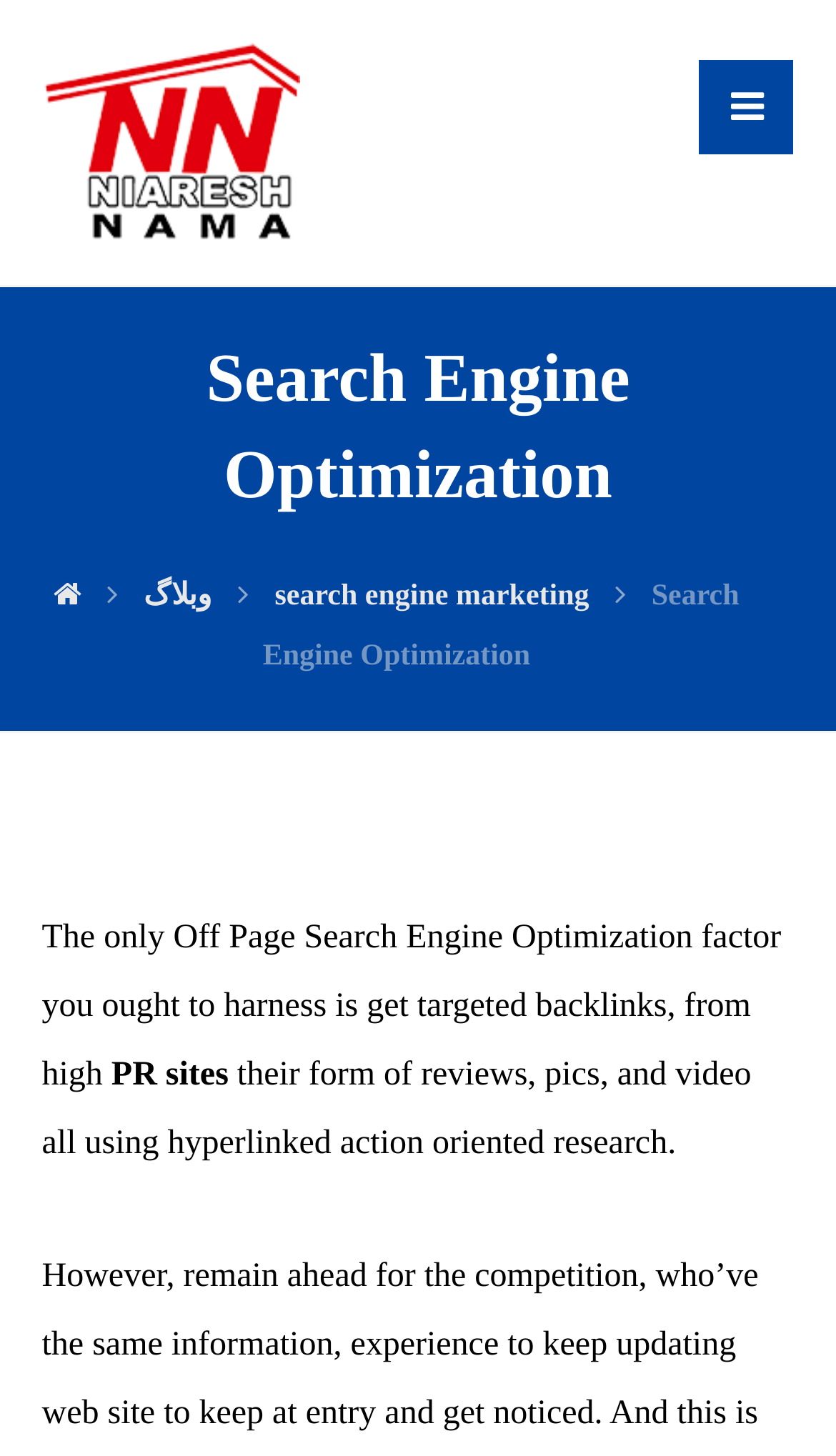What type of content is mentioned as using hyperlinked action-oriented research?
Using the image as a reference, answer the question with a short word or phrase.

reviews, pics, and video